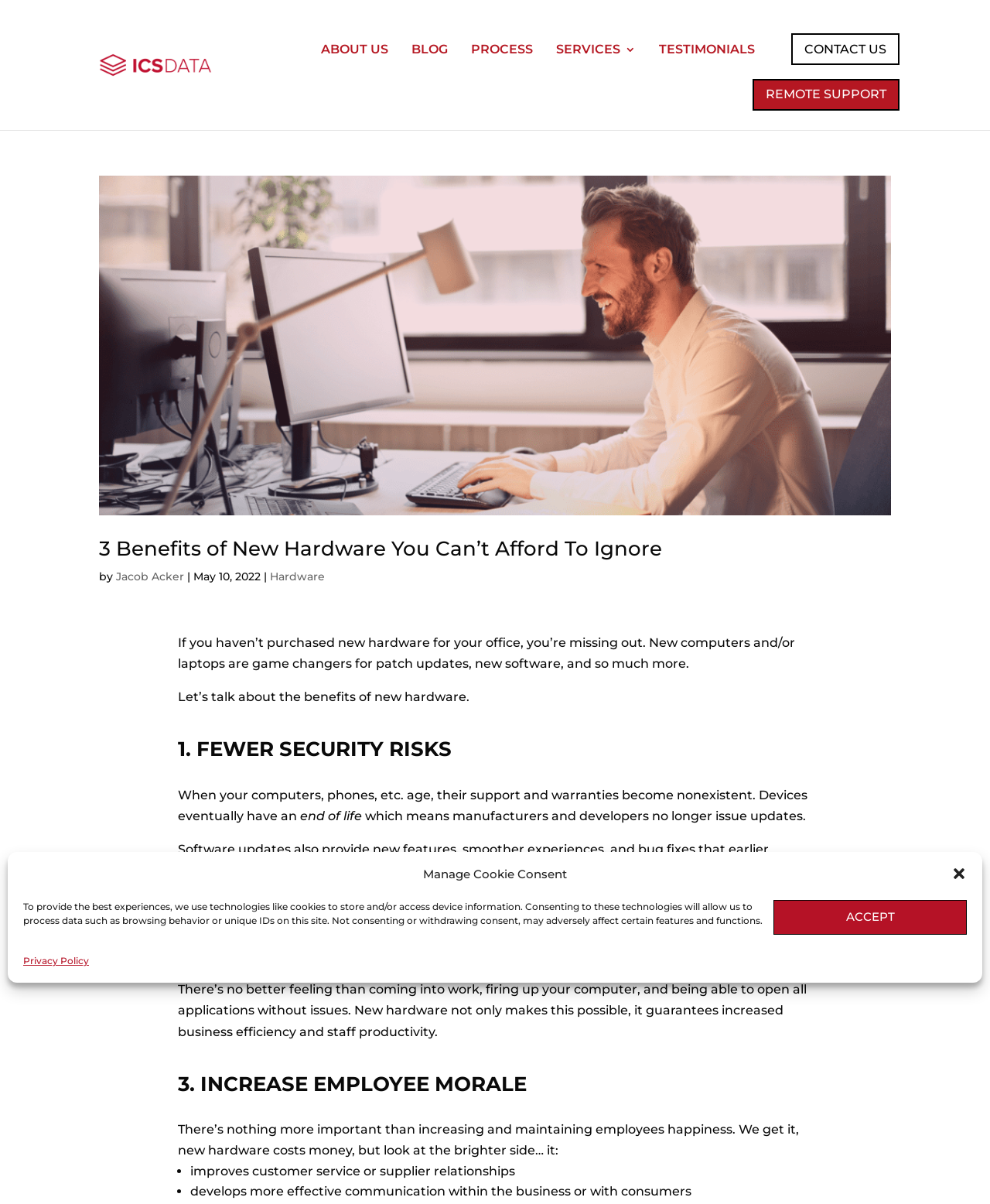Please identify the bounding box coordinates of the region to click in order to complete the task: "View the CONTACT US page". The coordinates must be four float numbers between 0 and 1, specified as [left, top, right, bottom].

[0.812, 0.016, 0.895, 0.066]